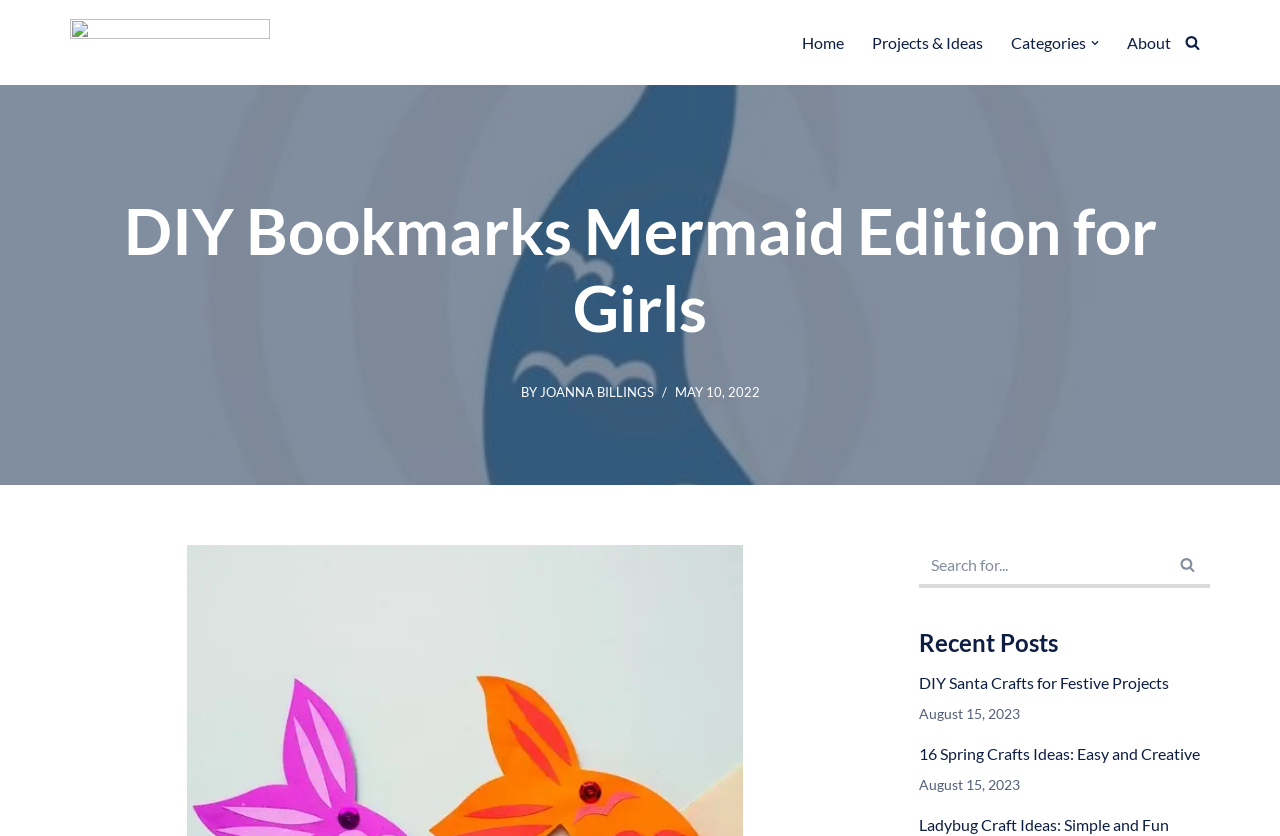Please determine the bounding box coordinates of the area that needs to be clicked to complete this task: 'view recent posts'. The coordinates must be four float numbers between 0 and 1, formatted as [left, top, right, bottom].

[0.718, 0.751, 0.827, 0.786]